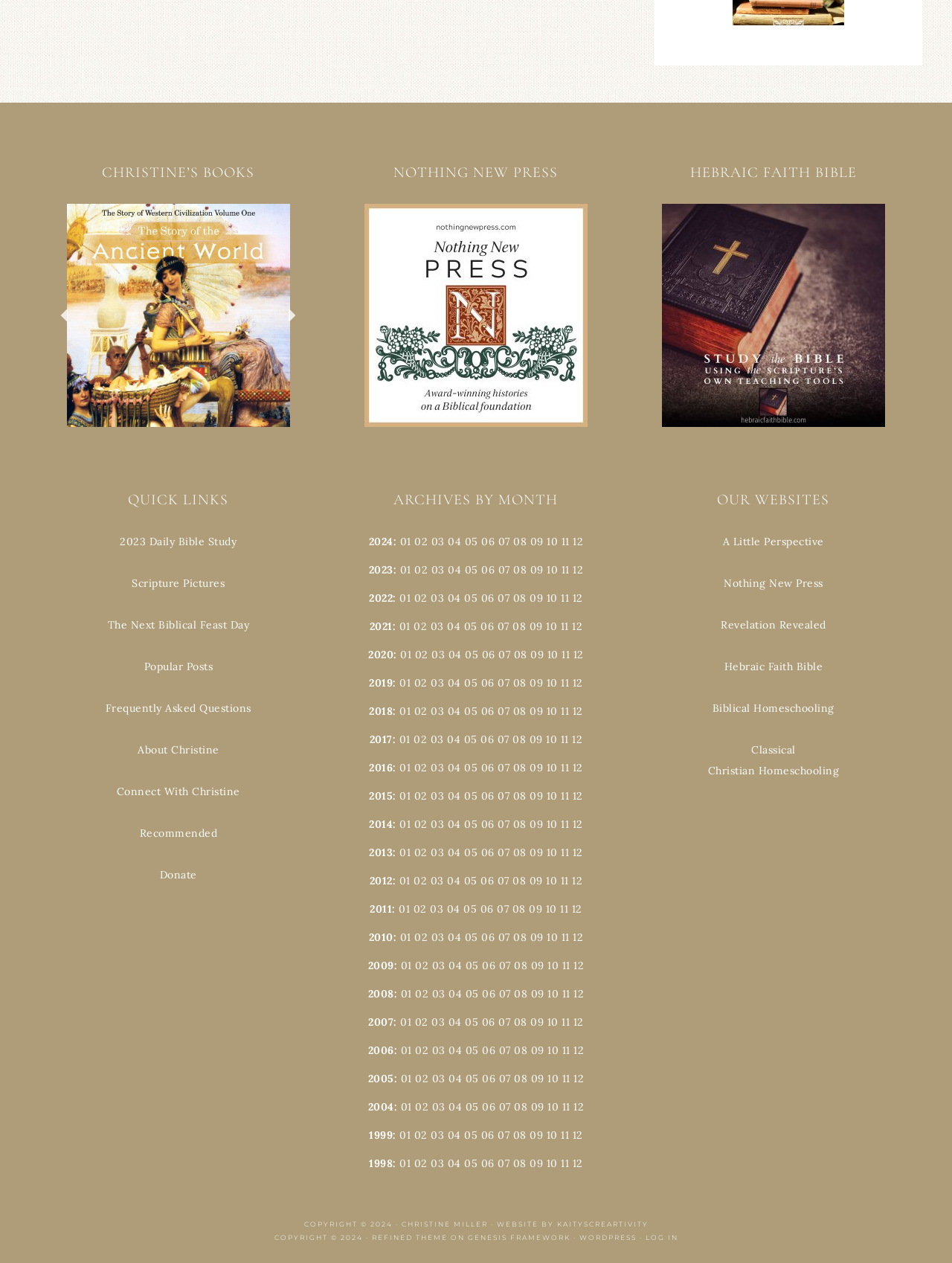Please examine the image and provide a detailed answer to the question: What is the name of the author?

The heading 'CHRISTINE'S BOOKS' at the top of the webpage suggests that Christine is the author of the books mentioned on the webpage.